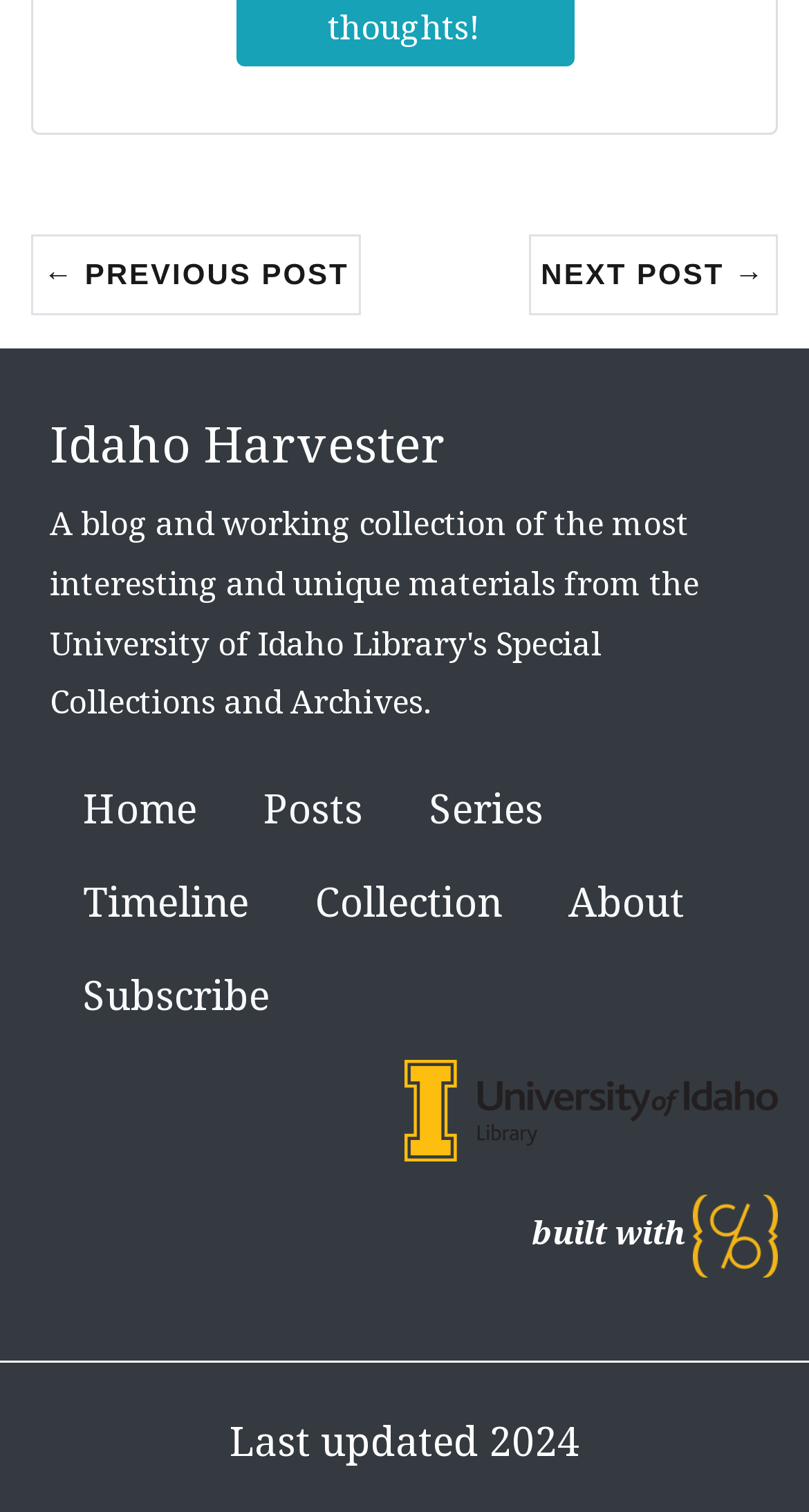Pinpoint the bounding box coordinates of the area that must be clicked to complete this instruction: "go to previous post".

[0.038, 0.155, 0.447, 0.209]